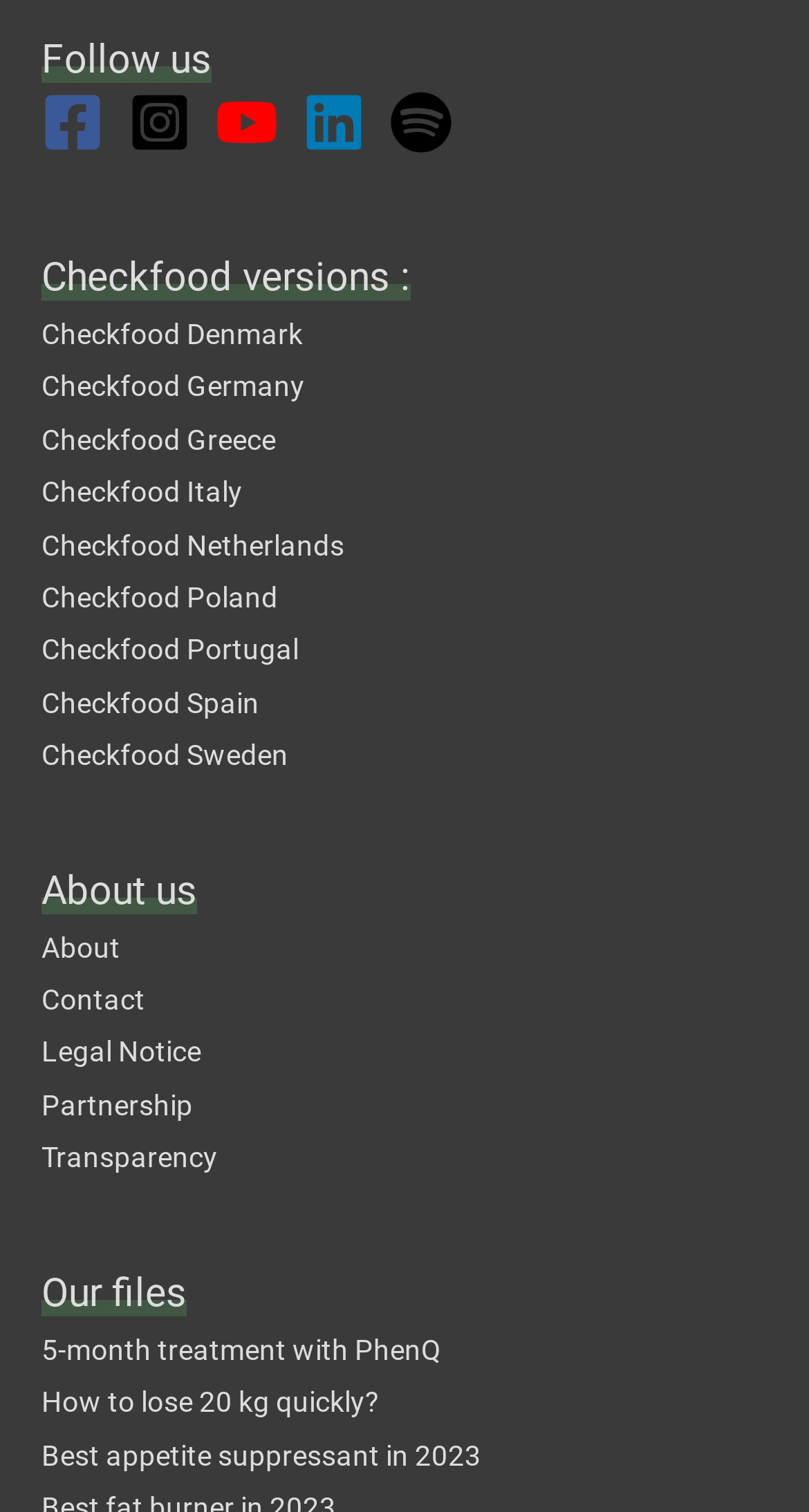Determine the bounding box coordinates of the clickable area required to perform the following instruction: "Check the best appetite suppressant in 2023". The coordinates should be represented as four float numbers between 0 and 1: [left, top, right, bottom].

[0.051, 0.951, 0.595, 0.973]